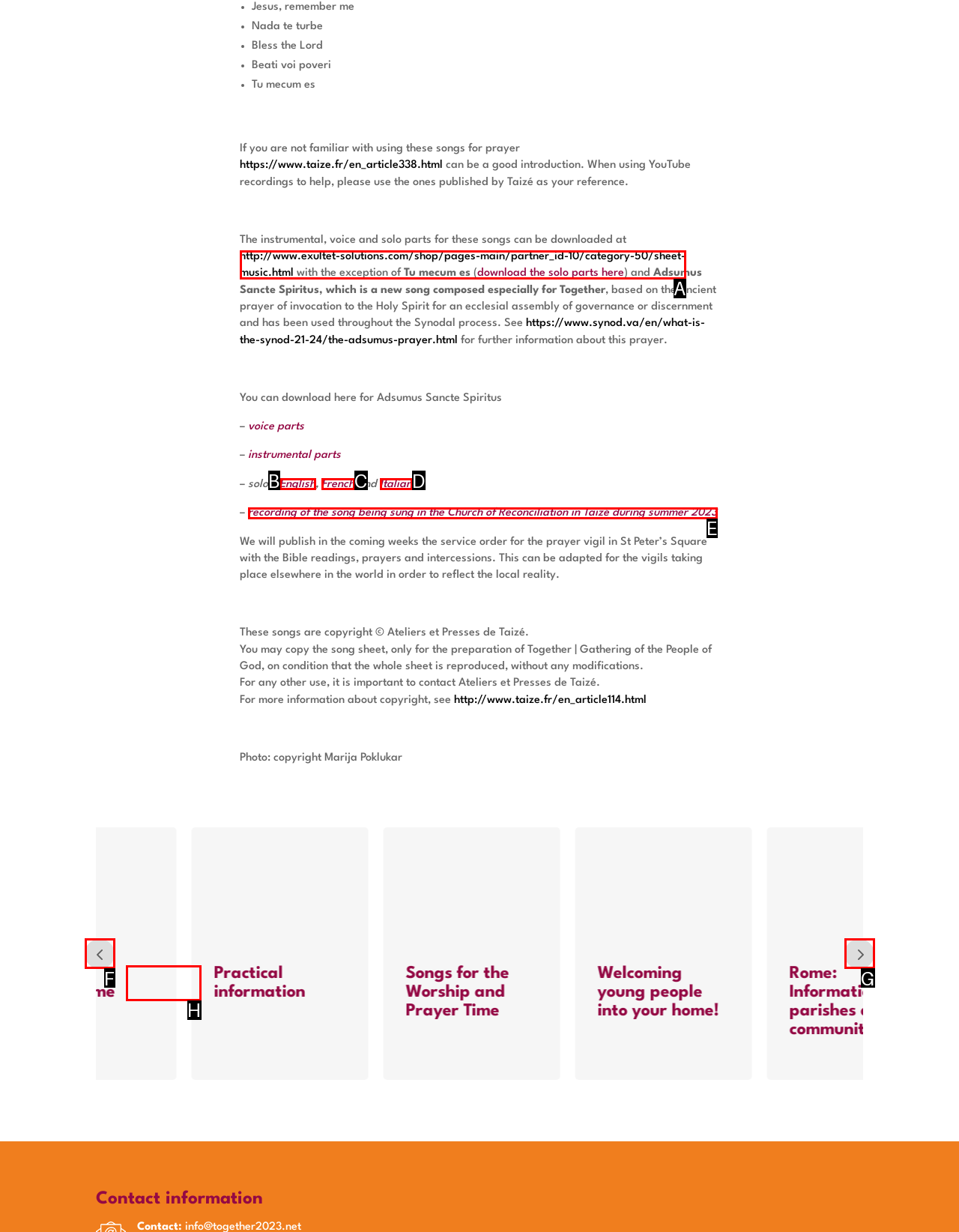Identify the letter of the UI element that corresponds to: How can I register?
Respond with the letter of the option directly.

H